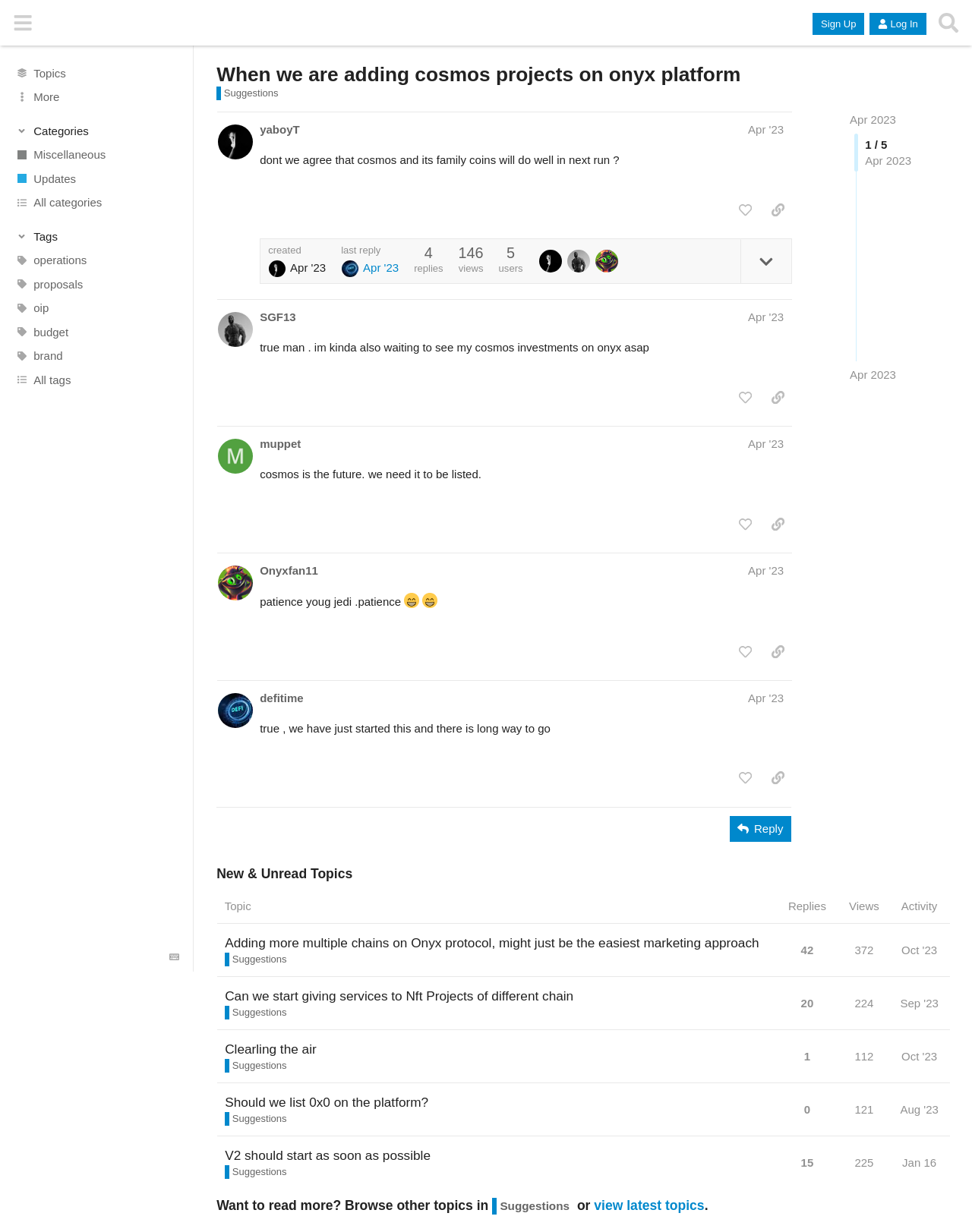How many replies are there in the first post?
Refer to the image and give a detailed answer to the query.

I looked at the first post and found the text 'replies' followed by the number '146', which indicates that there are 146 replies in the first post.